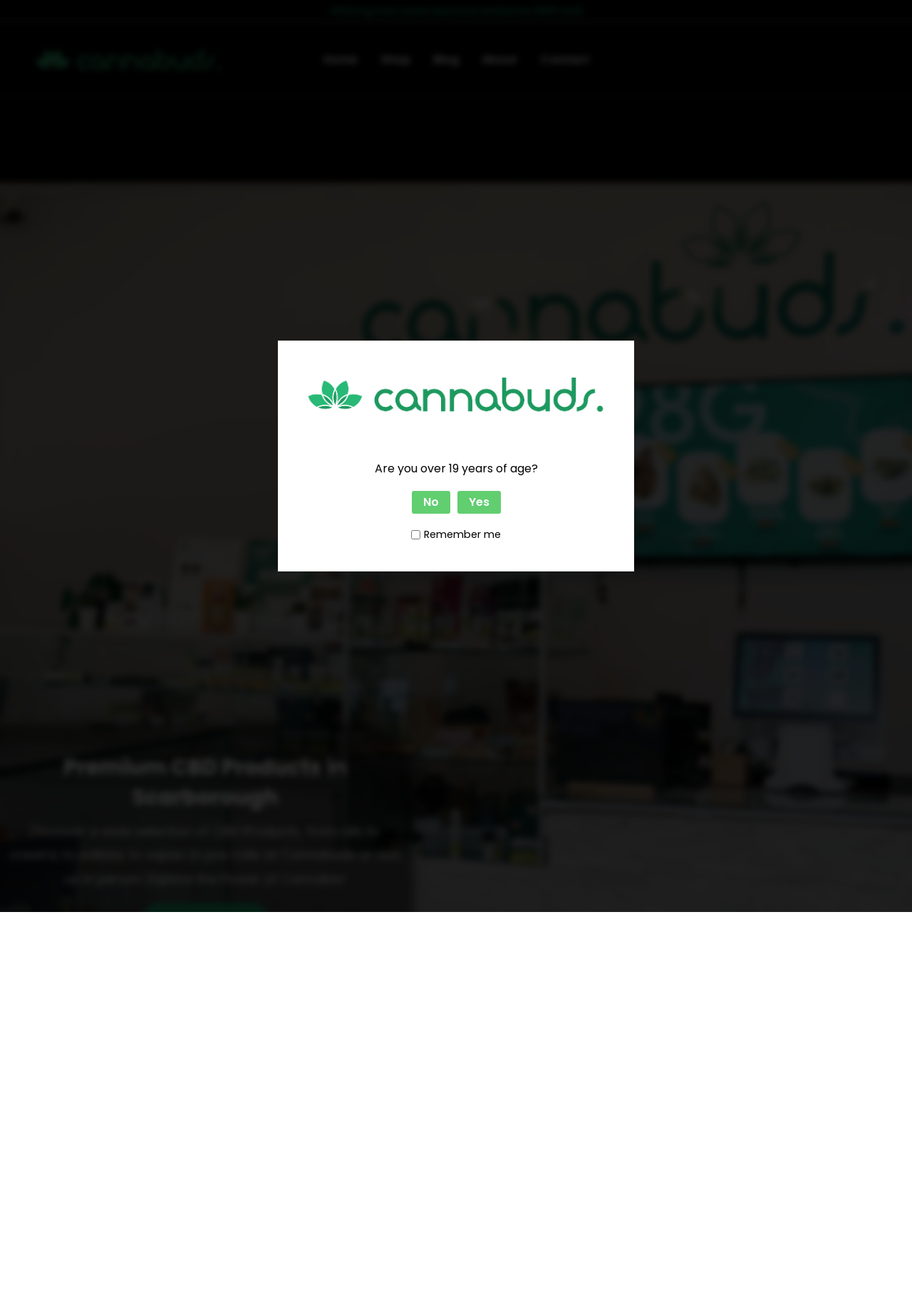Generate a thorough description of the webpage.

The webpage is for Cannabuds Dispensary, a store offering top-quality CBD products in Scarborough. Upon entering the site, a modal dialog appears, asking users to verify their age, with a "Cannabuds" logo above the question. Below the logo, the dialog displays the question "Are you over 19 years of age?" with "No" and "Yes" buttons, as well as a "Remember me" checkbox.

At the top of the page, there is a notification stating "Offering free same day local deliveries ($69 min)". The top-left corner features a "Cannabuds" link, while the top-right corner has a primary navigation menu with links to "Home", "Shop", "Blog", "About", and "Contact".

Below the navigation menu, a prominent heading reads "Premium CBD Products in Scarborough". A paragraph of text follows, describing the variety of CBD products available, including oils, creams, edibles, vapes, and pre-rolls. A "SHOP NOW" link is placed below this text.

The page is divided into sections, each with its own heading. The first section is titled "High Quality Products", the second is "Wide Product Range", the third is "Helpful Budtenders", and the fourth is "Fast Delivery". Finally, a larger heading at the bottom of the page reads "Your Destination for Premium CBD Products in Scarborough".